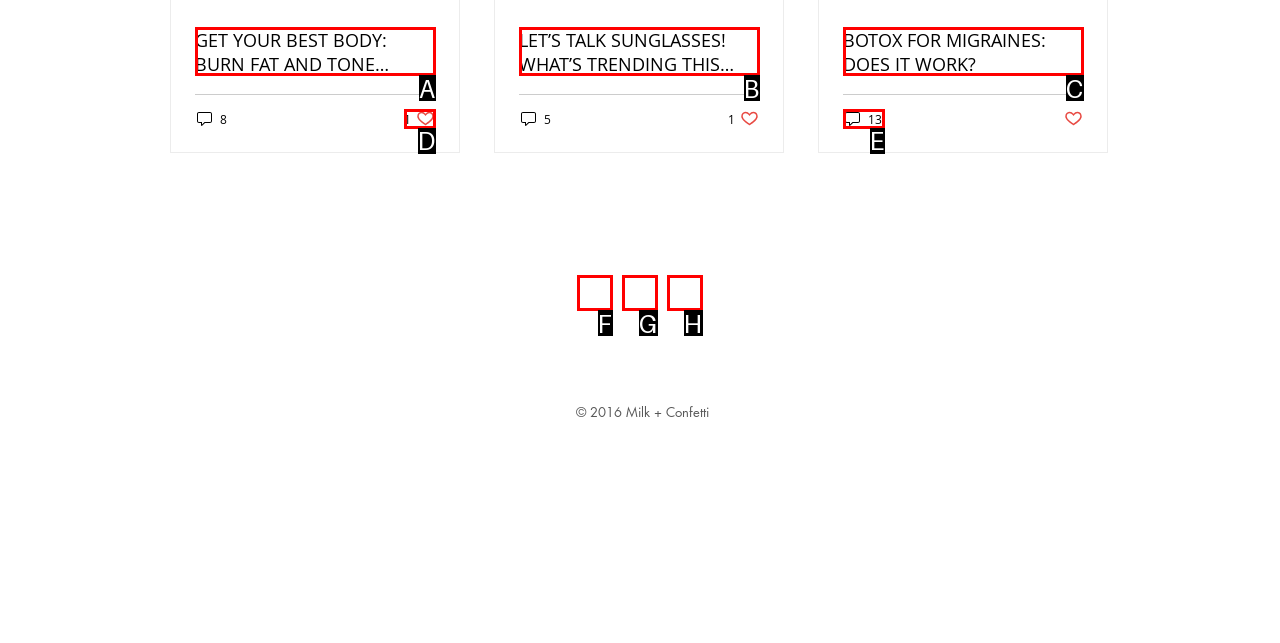Match the description to the correct option: 13
Provide the letter of the matching option directly.

E